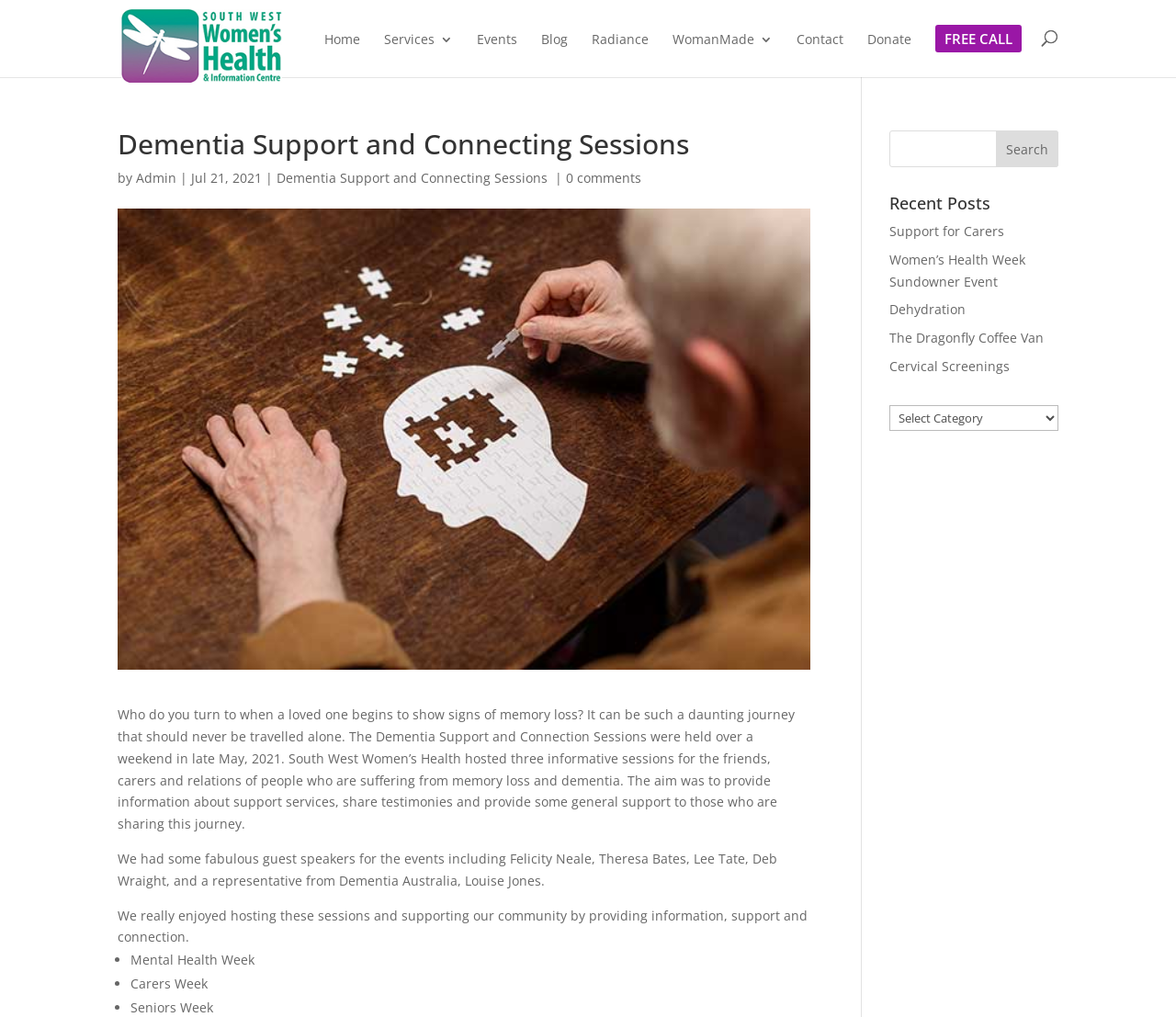What is the purpose of the Dementia Support and Connection Sessions?
Please craft a detailed and exhaustive response to the question.

I read the article and found that the purpose of the Dementia Support and Connection Sessions is to provide information about support services, share testimonies, and provide general support to those who are sharing this journey with their loved ones.